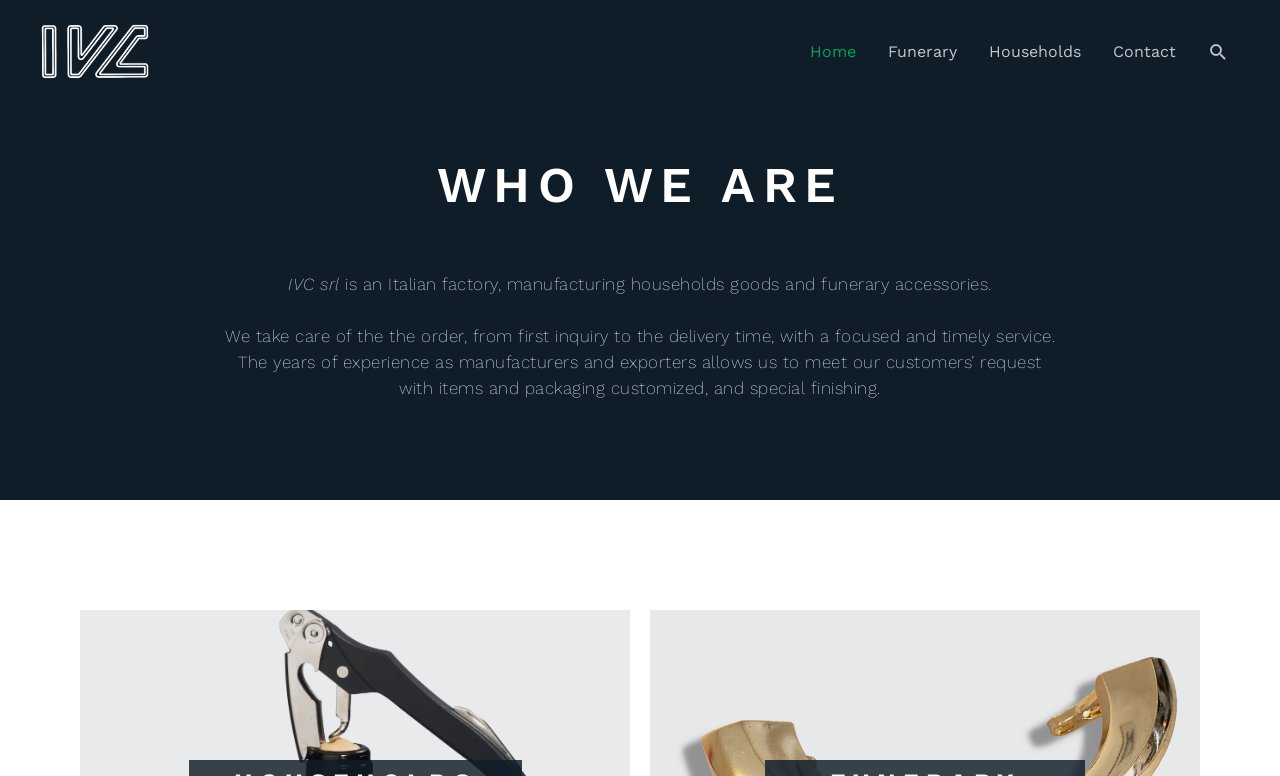What type of goods does IVC manufacture?
Look at the image and answer with only one word or phrase.

Households and funerary